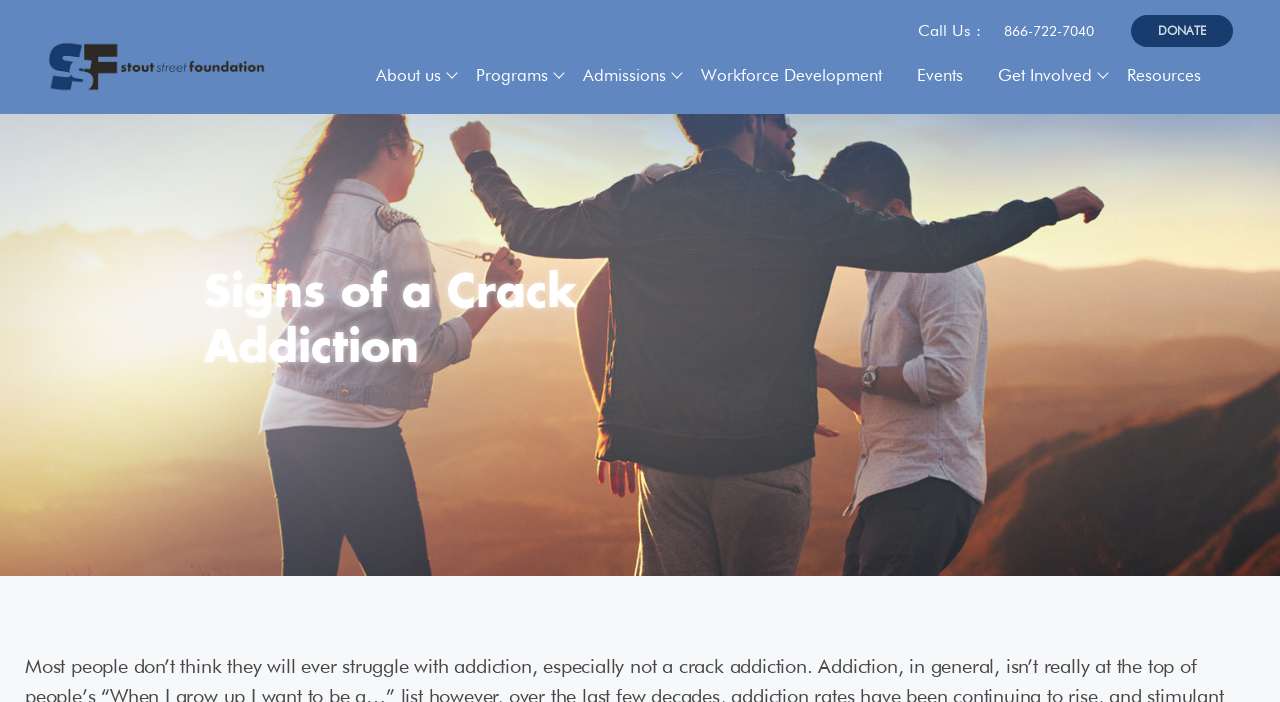How many main navigation links are there?
Please provide a comprehensive and detailed answer to the question.

I counted the number of link elements with distinct text content, excluding the 'DONATE' and 'Stout Street Long Term 1' links, and found 7 main navigation links.